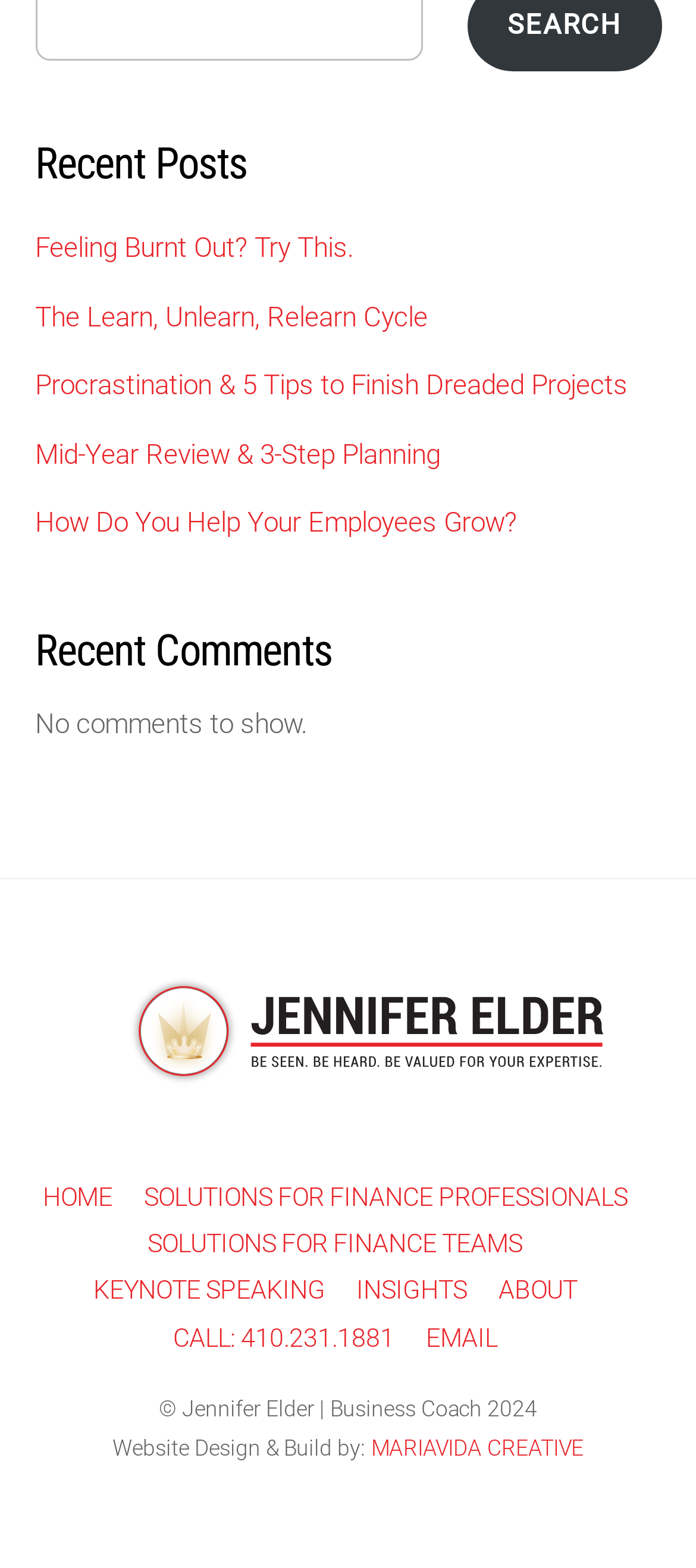Determine the bounding box coordinates of the element's region needed to click to follow the instruction: "read recent post 'Feeling Burnt Out? Try This.'". Provide these coordinates as four float numbers between 0 and 1, formatted as [left, top, right, bottom].

[0.05, 0.148, 0.509, 0.168]